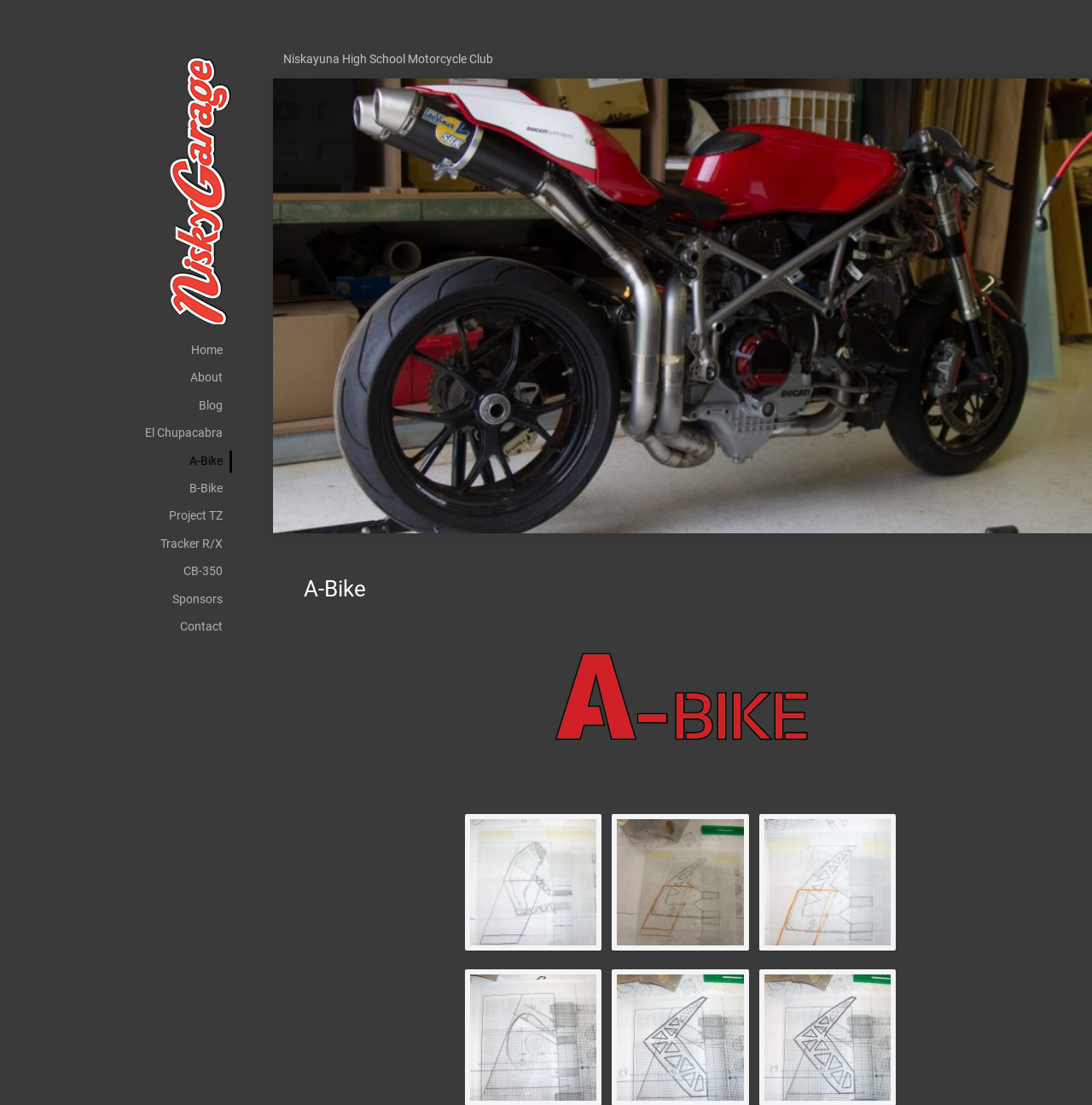What is the name of the high school?
Give a comprehensive and detailed explanation for the question.

I found the answer by looking at the static text element 'Niskayuna High School Motorcycle Club' which is located below the 'NiskyGarage' link and image.